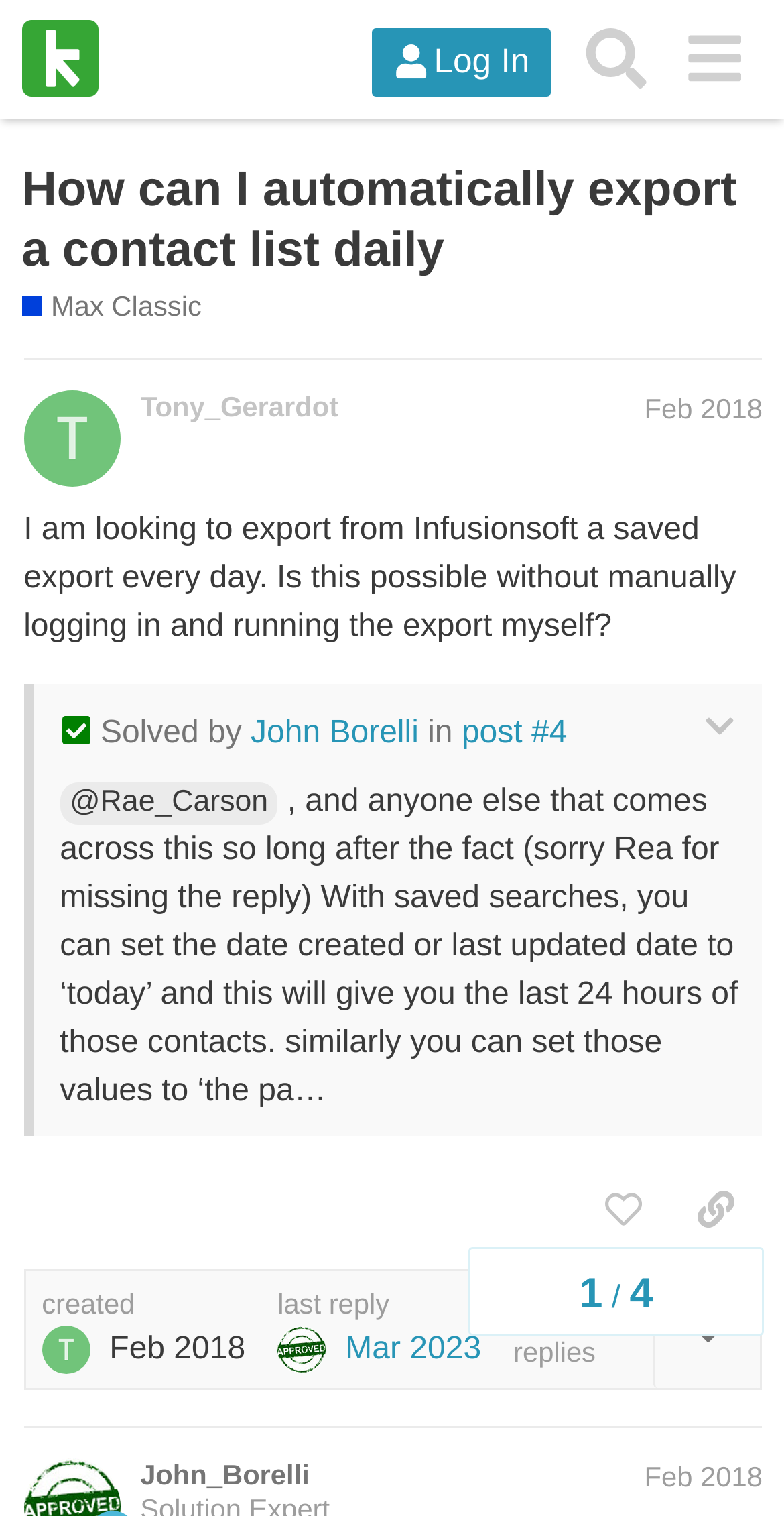Reply to the question with a single word or phrase:
What is the status of the question?

Solved